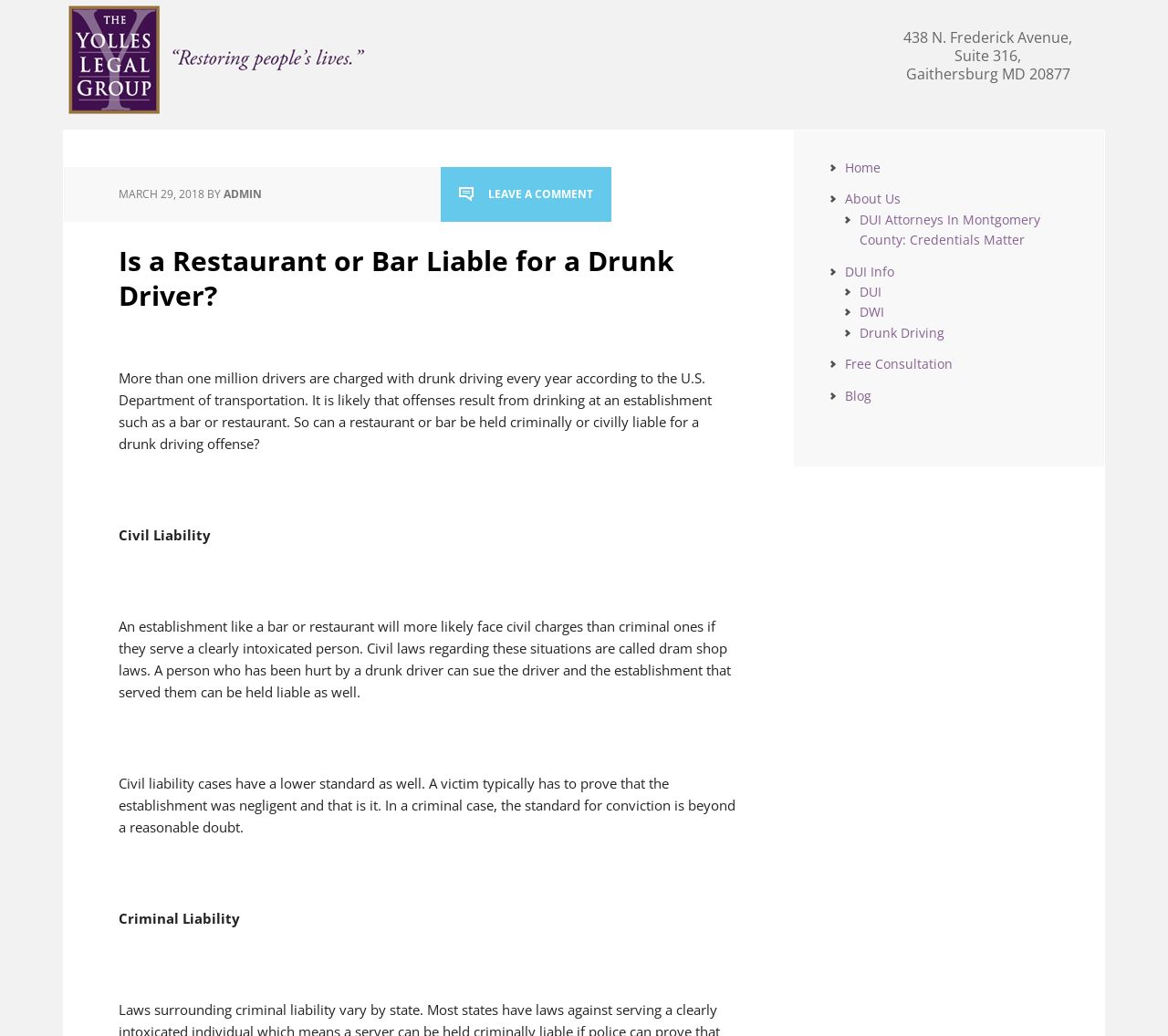Give the bounding box coordinates for the element described by: "About Us".

[0.723, 0.184, 0.771, 0.2]